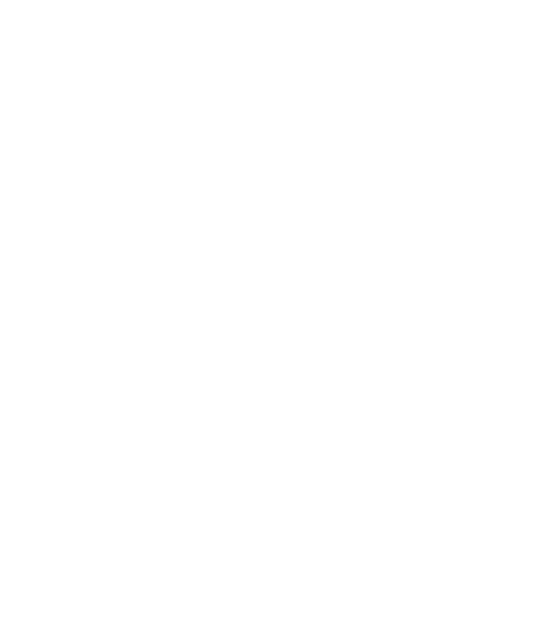Please answer the following question using a single word or phrase: 
What type of professionals is the image related to?

Foot specialists